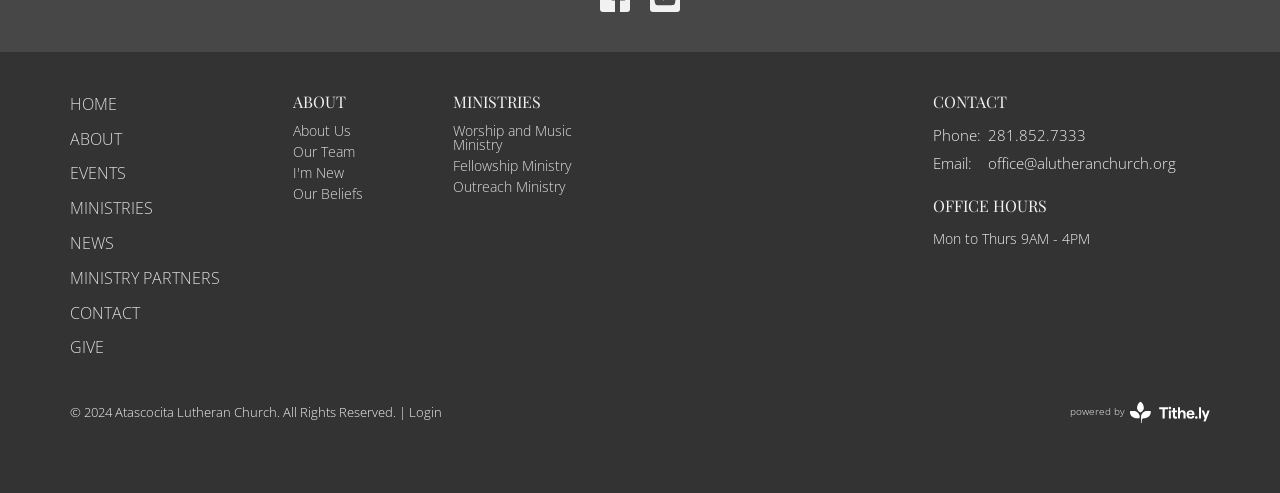What is the email address of the church?
Please provide a single word or phrase based on the screenshot.

office@alutheranchurch.org